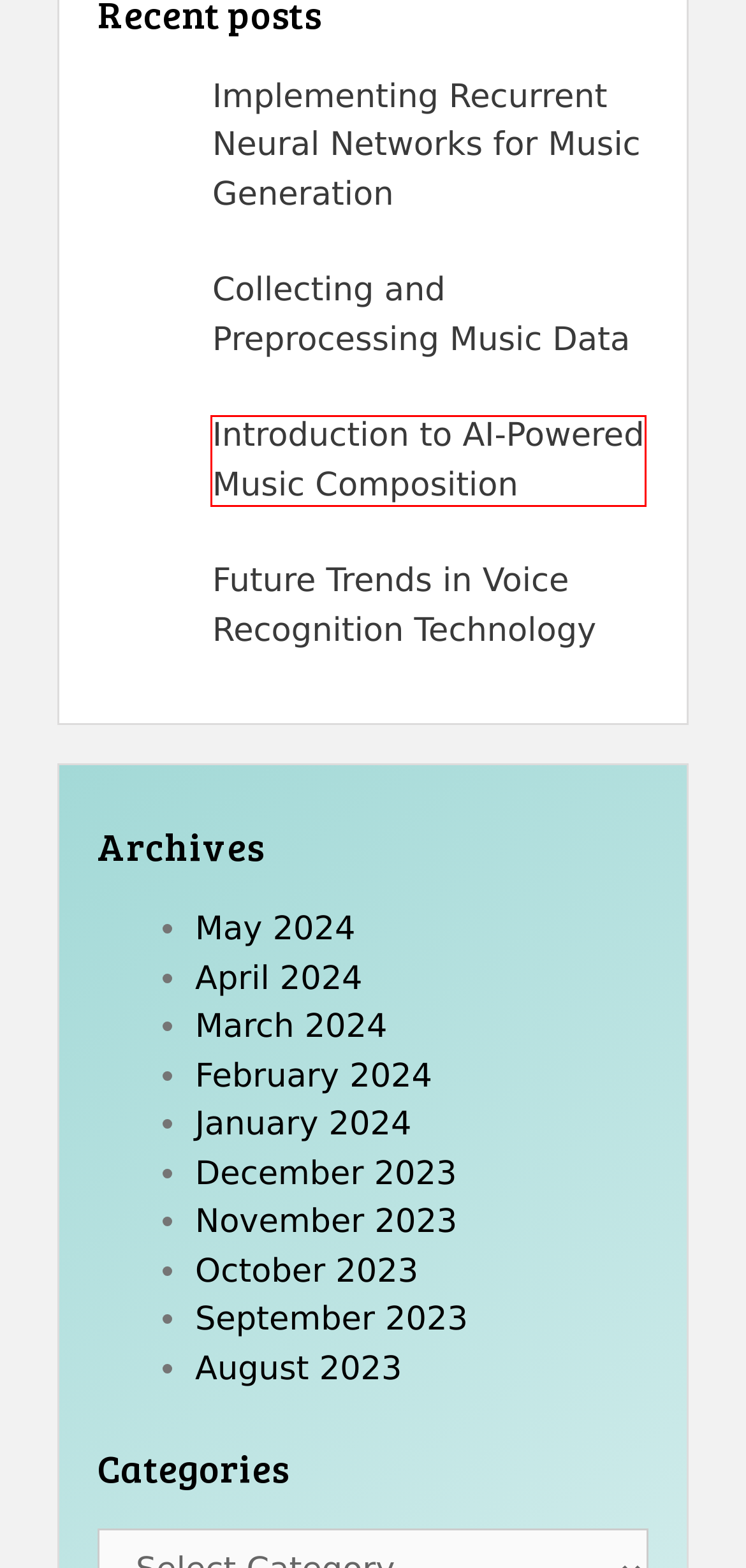A screenshot of a webpage is provided, featuring a red bounding box around a specific UI element. Identify the webpage description that most accurately reflects the new webpage after interacting with the selected element. Here are the candidates:
A. Month: August 2023 - AI Tidings
B. Month: April 2024 - AI Tidings
C. Month: January 2024 - AI Tidings
D. Collecting and Preprocessing Music Data - AI Tidings
E. Month: May 2024 - AI Tidings
F. Month: September 2023 - AI Tidings
G. Introduction to AI-Powered Music Composition - AI Tidings
H. Month: November 2023 - AI Tidings

G